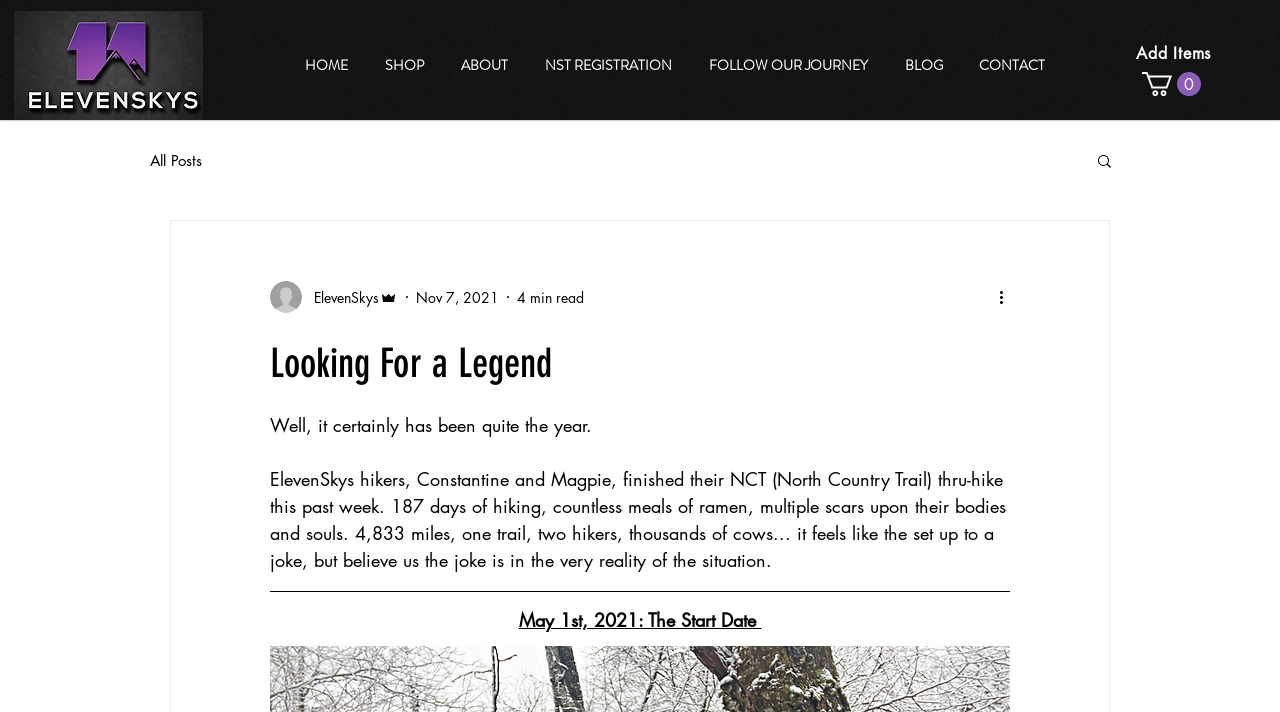Identify the bounding box coordinates of the clickable region necessary to fulfill the following instruction: "View recent posts". The bounding box coordinates should be four float numbers between 0 and 1, i.e., [left, top, right, bottom].

None